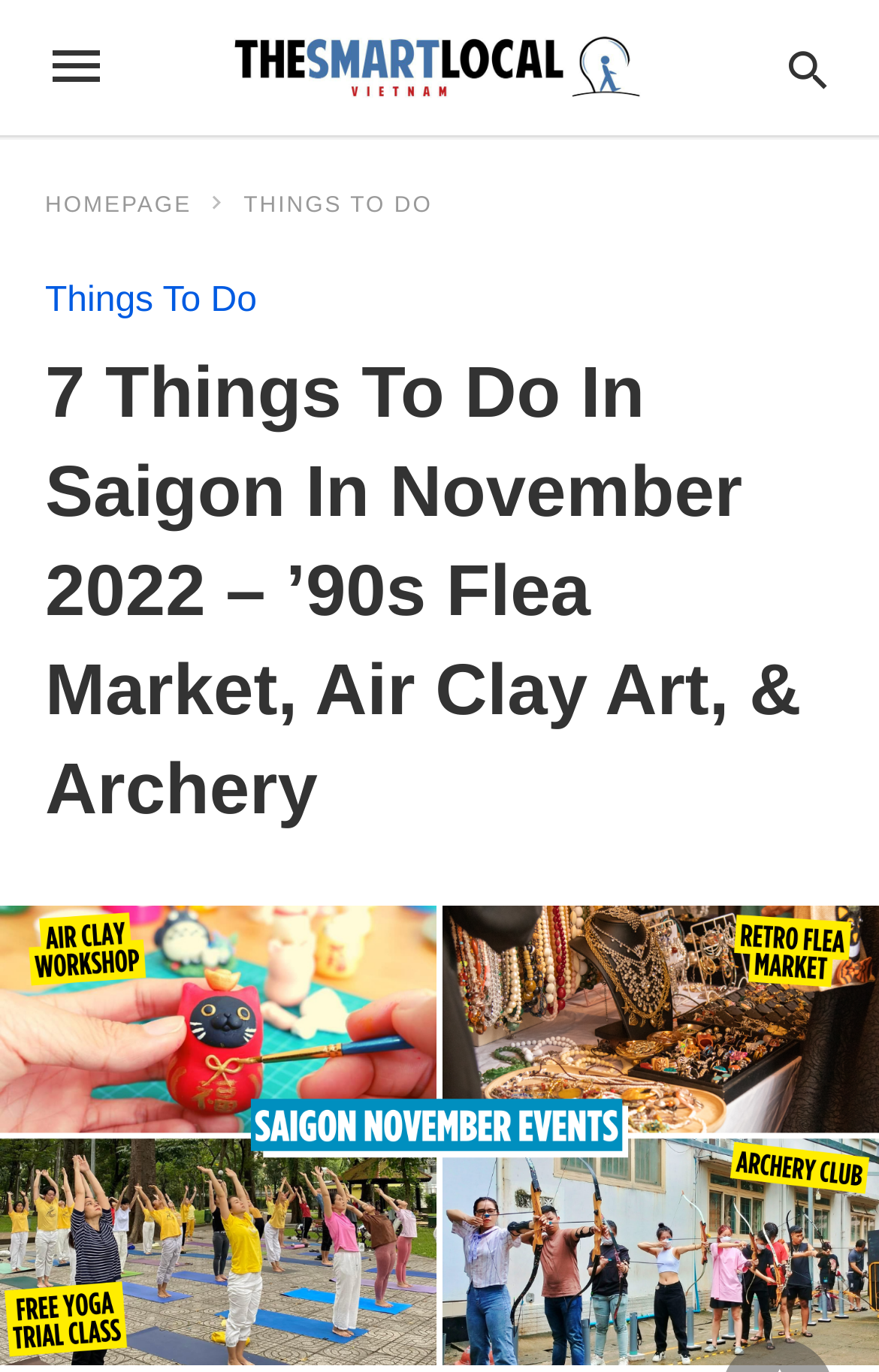What is the name of the website?
Give a detailed and exhaustive answer to the question.

I determined the answer by looking at the link element with the text 'TheSmartLocal Vietnam - Travel, Lifestyle, Culture & Language Guide' at the top of the webpage, which suggests that it is the name of the website.